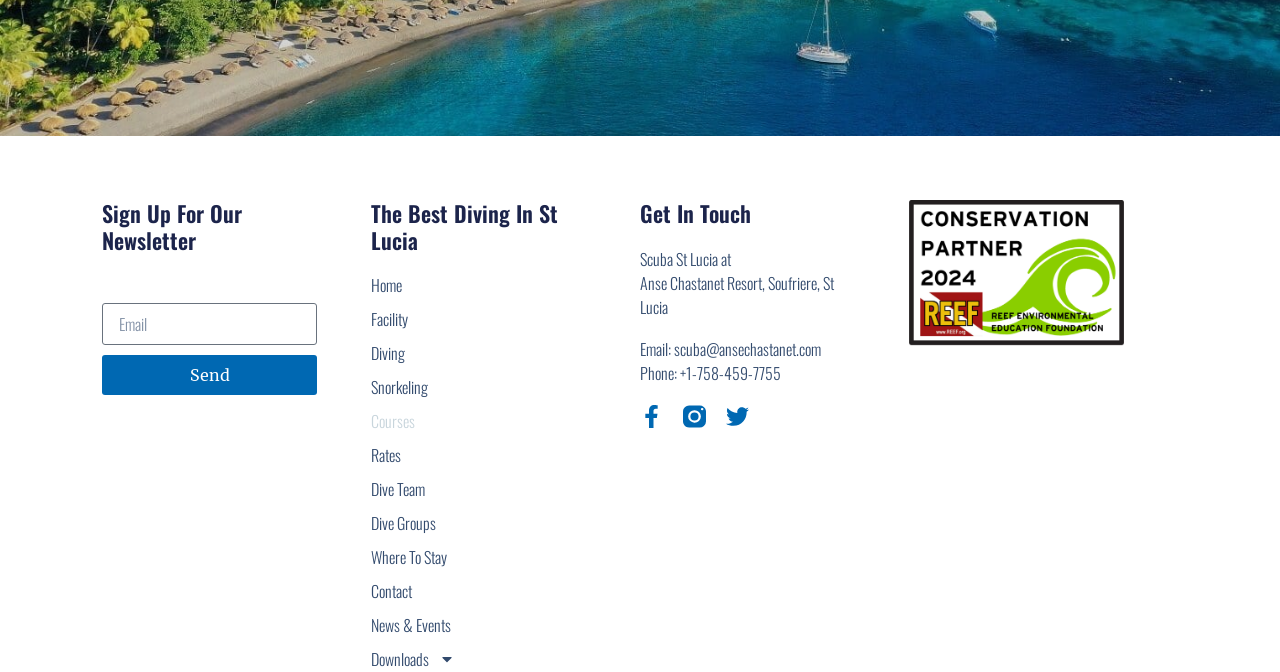Pinpoint the bounding box coordinates of the clickable area necessary to execute the following instruction: "Enter email address". The coordinates should be given as four float numbers between 0 and 1, namely [left, top, right, bottom].

[0.08, 0.451, 0.248, 0.513]